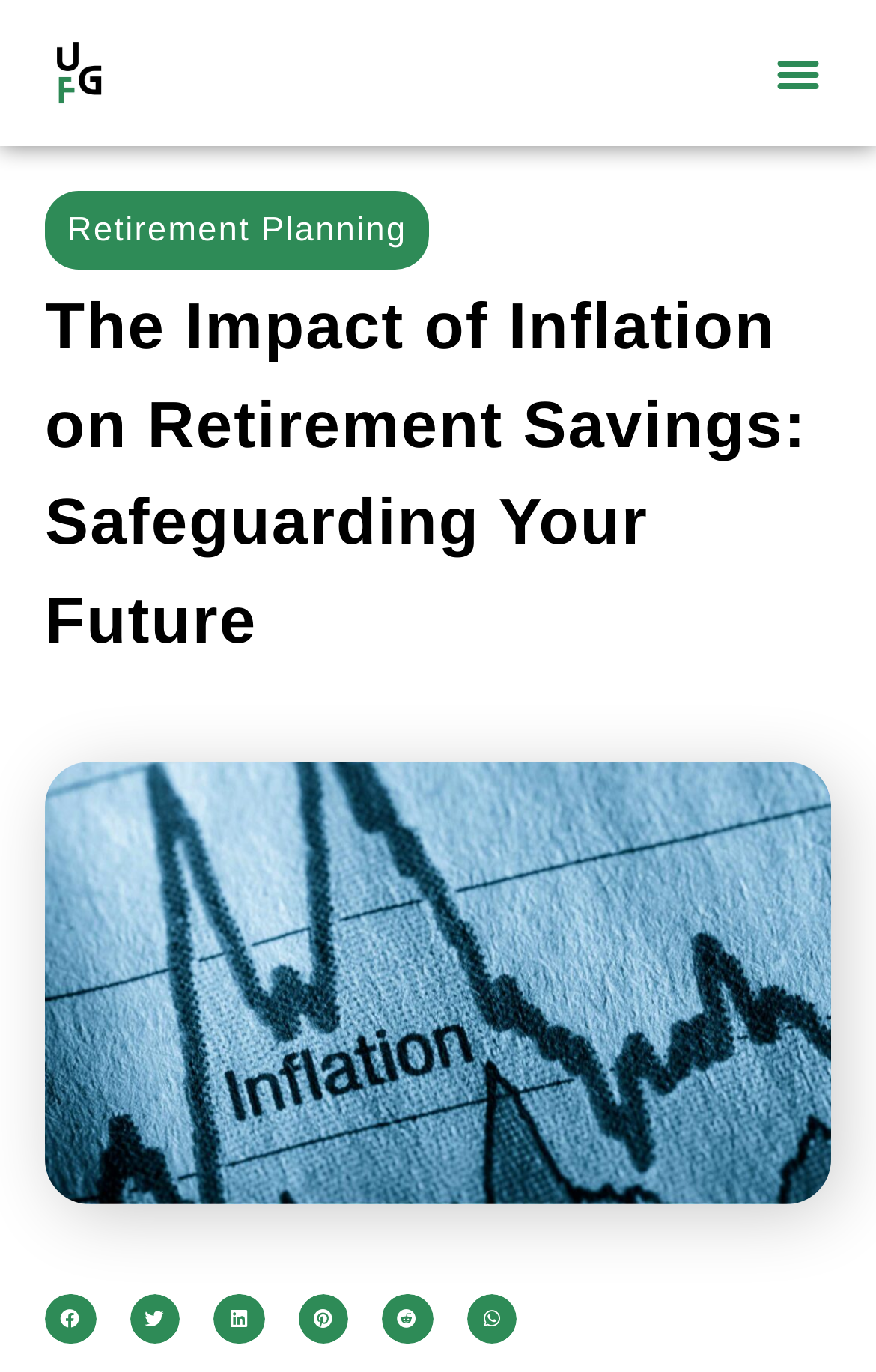Please mark the clickable region by giving the bounding box coordinates needed to complete this instruction: "Toggle the menu".

[0.873, 0.029, 0.95, 0.078]